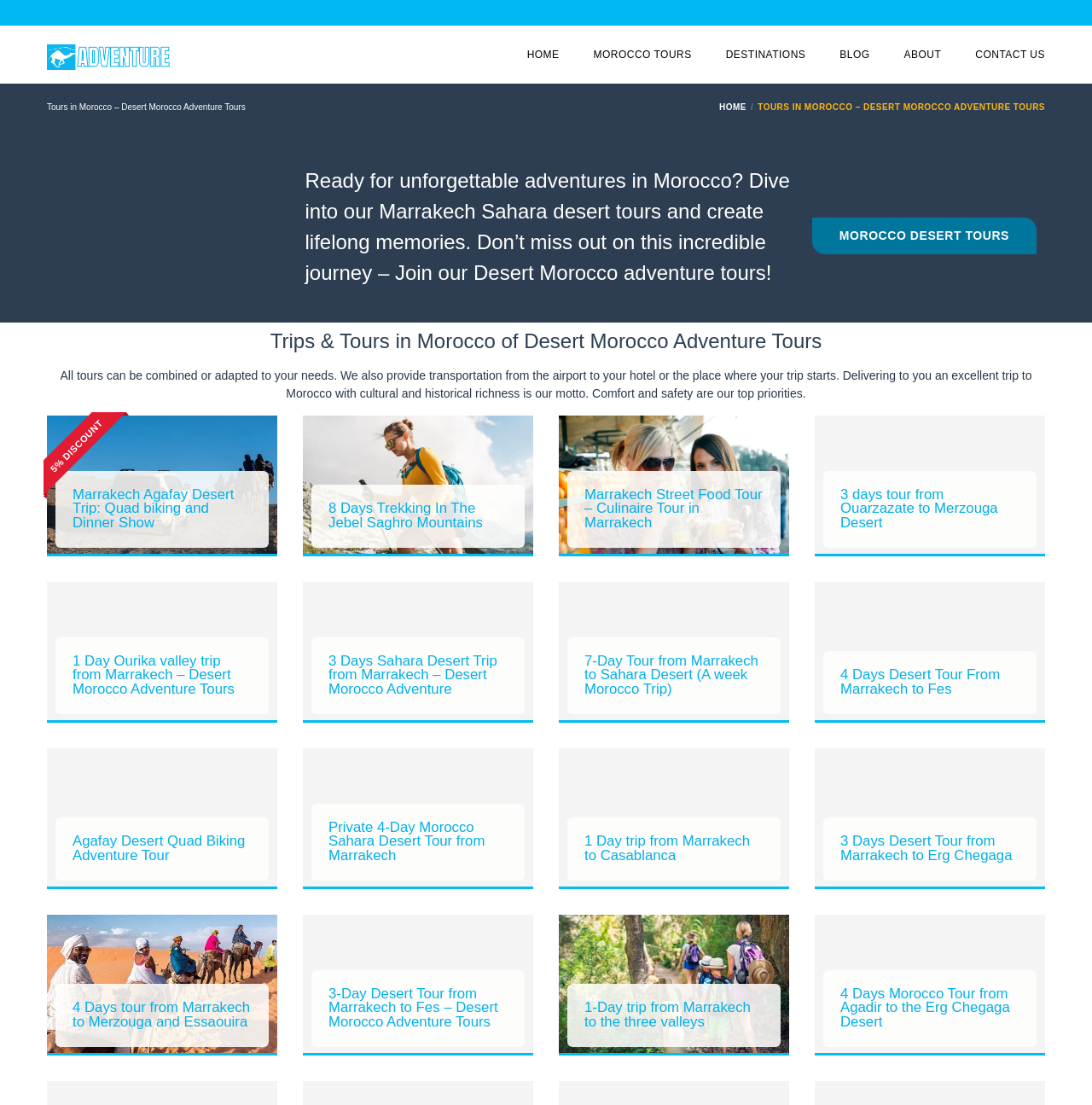Given the webpage screenshot and the description, determine the bounding box coordinates (top-left x, top-left y, bottom-right x, bottom-right y) that define the location of the UI element matching this description: Home

[0.483, 0.023, 0.512, 0.076]